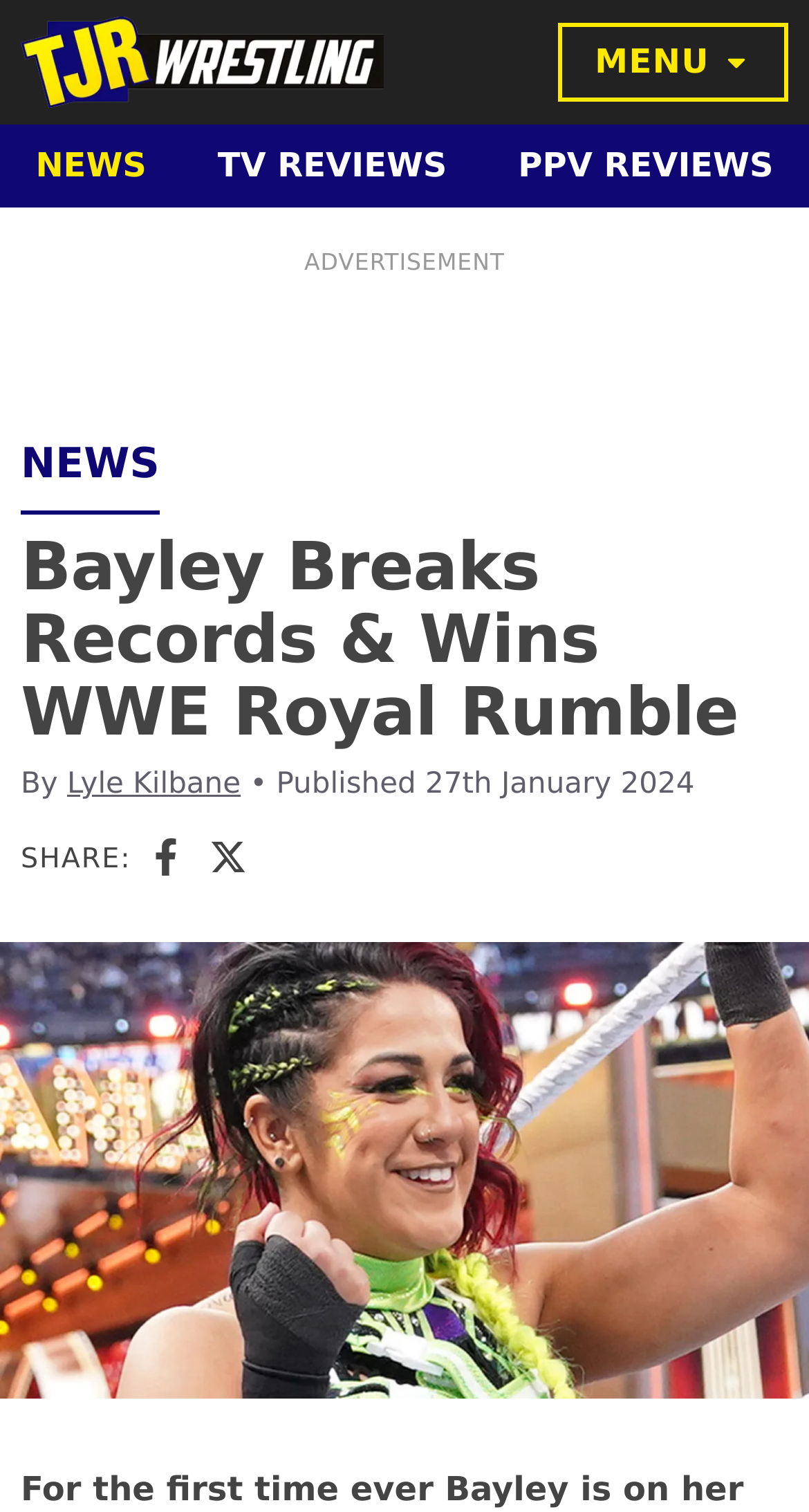Please find the bounding box coordinates of the clickable region needed to complete the following instruction: "Share on Facebook". The bounding box coordinates must consist of four float numbers between 0 and 1, i.e., [left, top, right, bottom].

[0.183, 0.553, 0.229, 0.579]